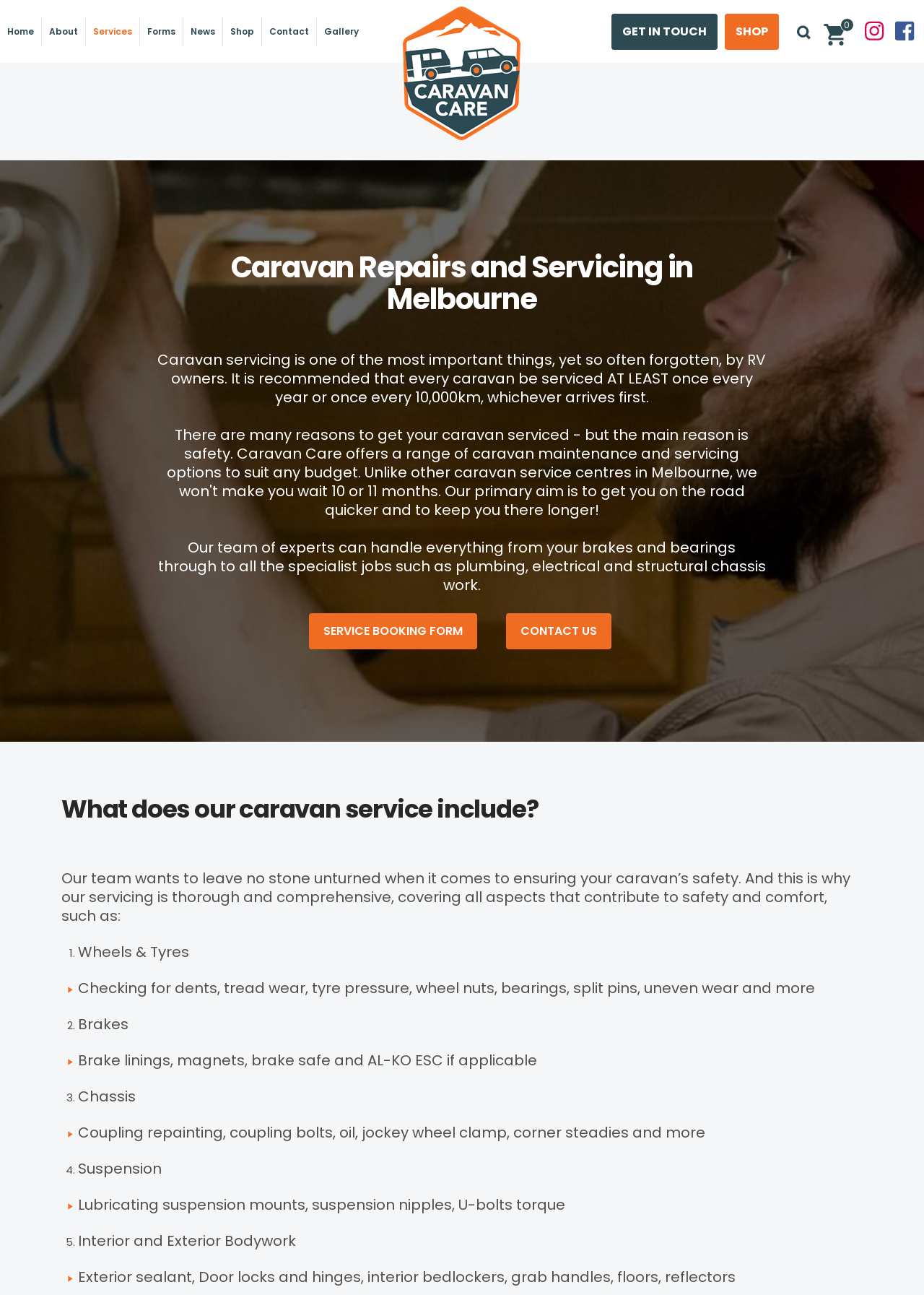Construct a comprehensive caption that outlines the webpage's structure and content.

This webpage is about Caravan Care, a caravan repair and service center in Melbourne. At the top, there is a navigation menu with links to different sections of the website, including Home, About, Services, Forms, News, Shop, Contact, and Gallery. Below the navigation menu, there is a logo of Caravan Care, which is an image with a link to the homepage.

The main content of the webpage is divided into several sections. The first section has a heading "Caravan Repairs and Servicing in Melbourne" and provides an introduction to the importance of caravan servicing. Below this, there is a paragraph of text explaining the services offered by Caravan Care.

The next section has a heading "What does our caravan service include?" and lists the various aspects of caravan servicing covered by Caravan Care. This list includes wheels and tyres, brakes, chassis, suspension, and interior and exterior bodywork. Each item on the list is accompanied by a brief description of the services provided.

On the right side of the webpage, there are several links, including "GET IN TOUCH", "SHOP", and social media links to Instagram and Facebook. There is also a search bar with a textbox and a button.

At the bottom of the webpage, there is a separator line, and below that, there are links to "0" and other pages.